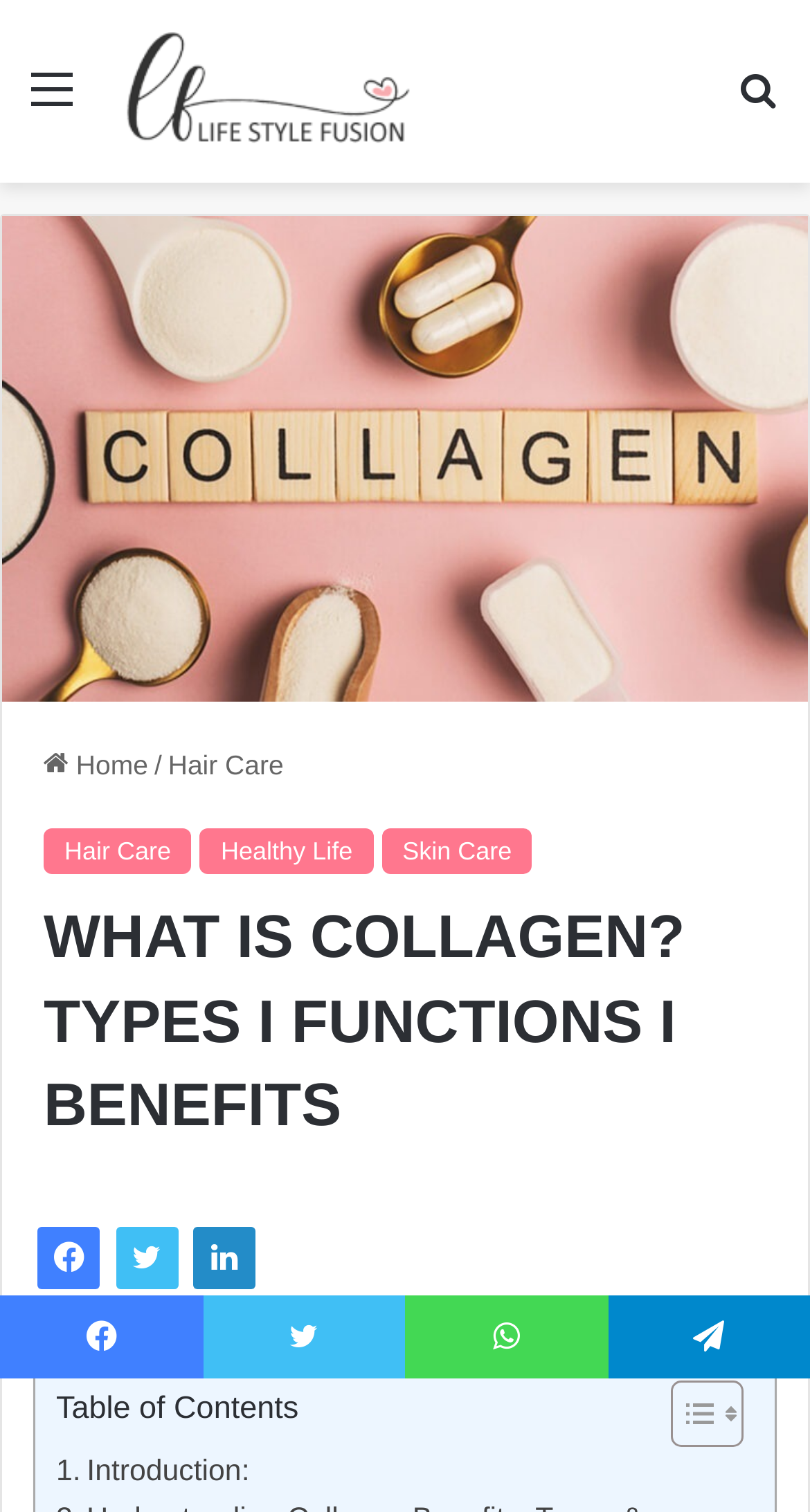Based on the image, please respond to the question with as much detail as possible:
How many social media links are there?

I counted the number of social media links at the bottom of the webpage, which are Facebook, Twitter, WhatsApp, and Telegram, and found that there are 4 social media links.